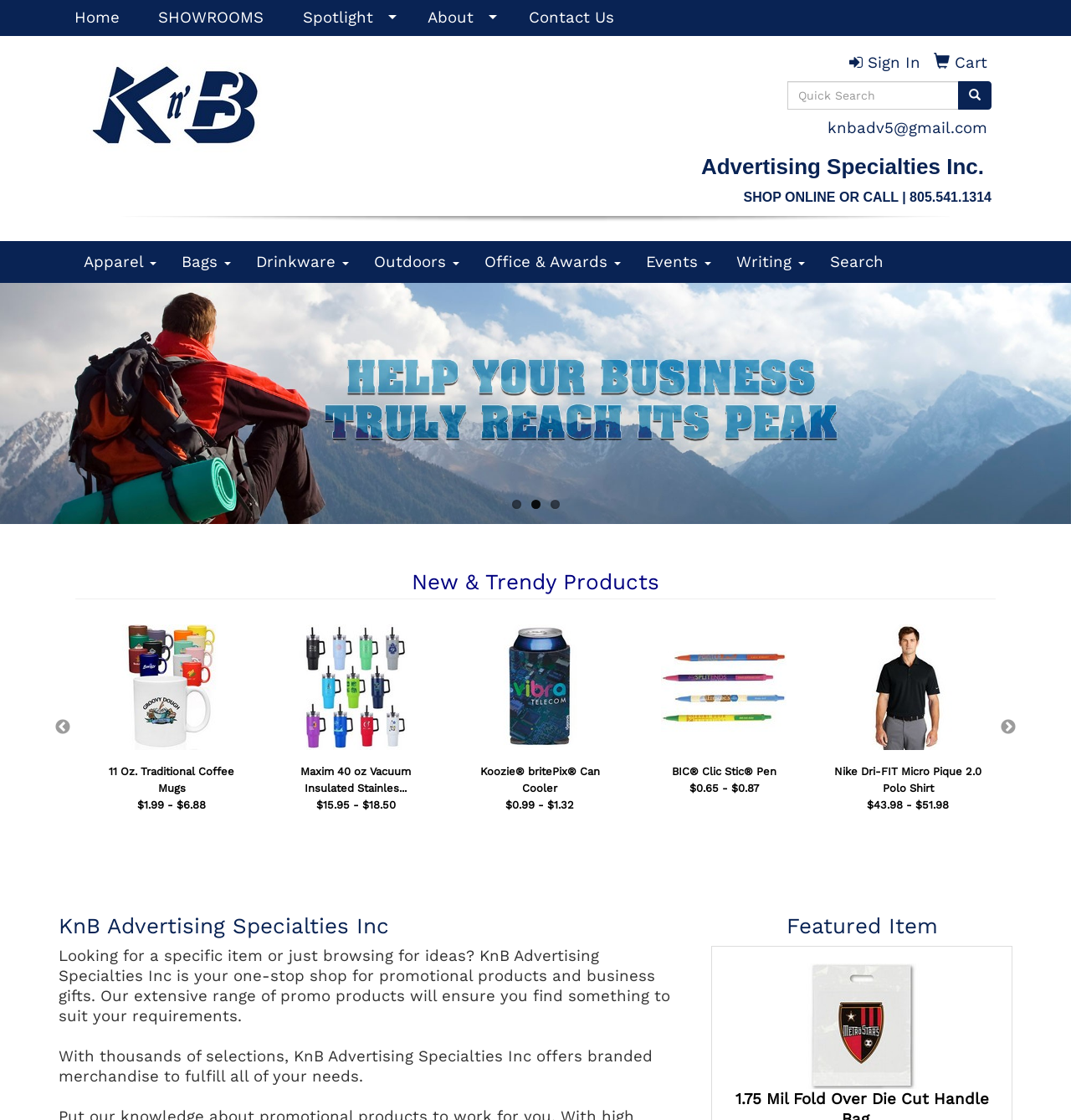Bounding box coordinates should be provided in the format (top-left x, top-left y, bottom-right x, bottom-right y) with all values between 0 and 1. Identify the bounding box for this UI element: Apparel

[0.066, 0.215, 0.158, 0.253]